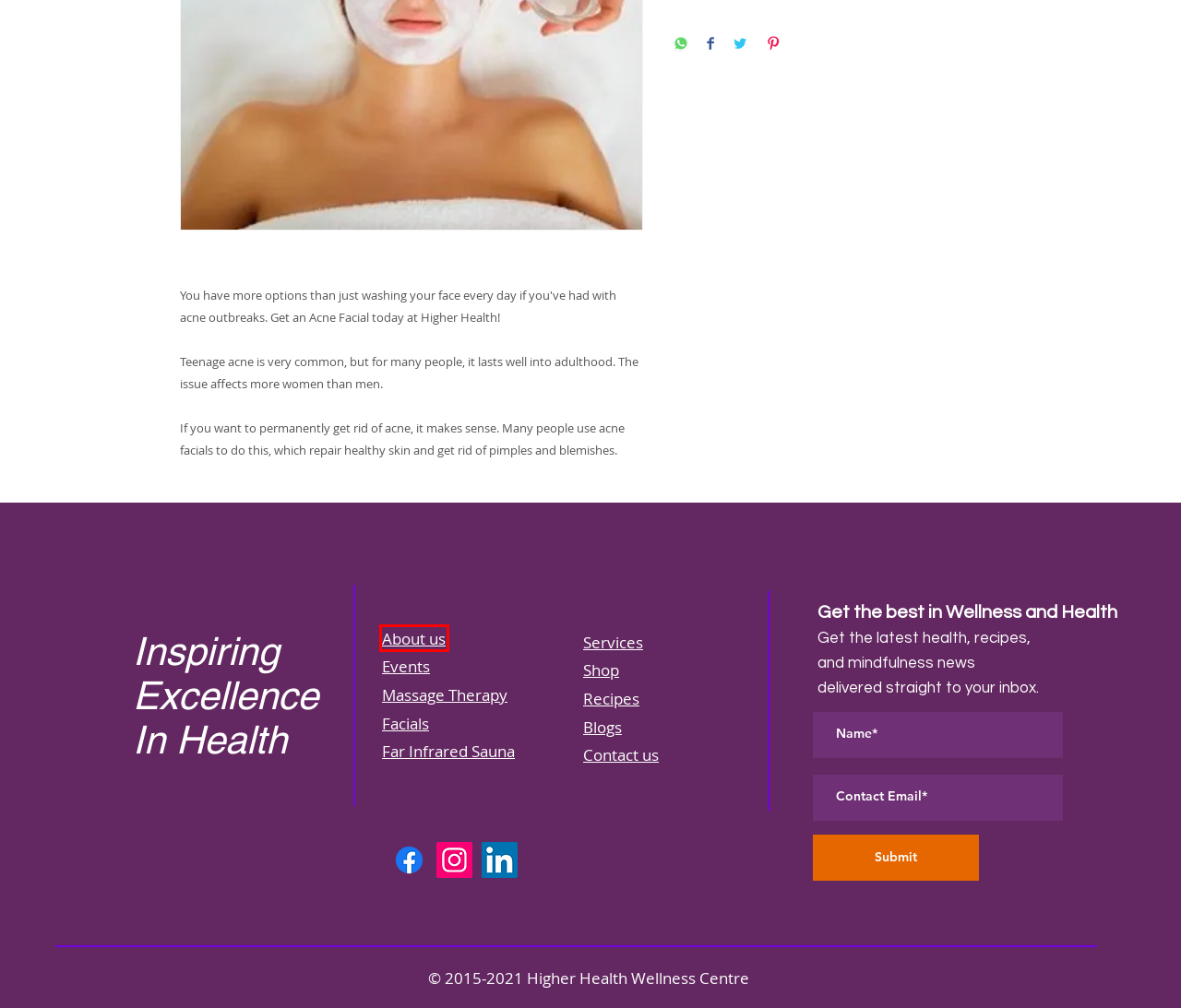Look at the screenshot of the webpage and find the element within the red bounding box. Choose the webpage description that best fits the new webpage that will appear after clicking the element. Here are the candidates:
A. Resources | Higher Health
B. Massage Therapy | Higher Health
C. Services | Higher Health
D. Pregnancy Care | Higher Health
E. May Specials | Higher Health
F. ABOUT US | Higher Health
G. All Products | Higher Health
H. Higher Health Wellness Centre

F